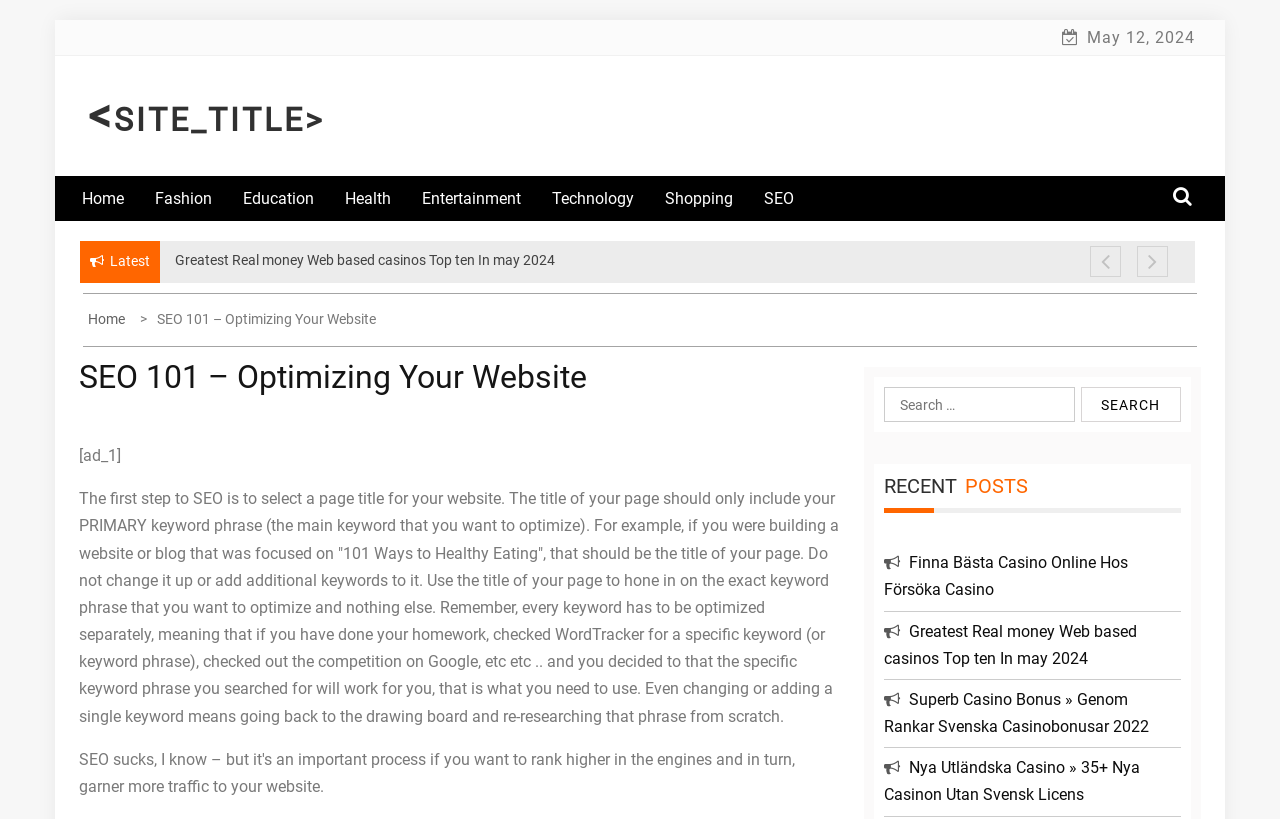Locate the bounding box coordinates of the clickable area needed to fulfill the instruction: "Add event to calendar".

None